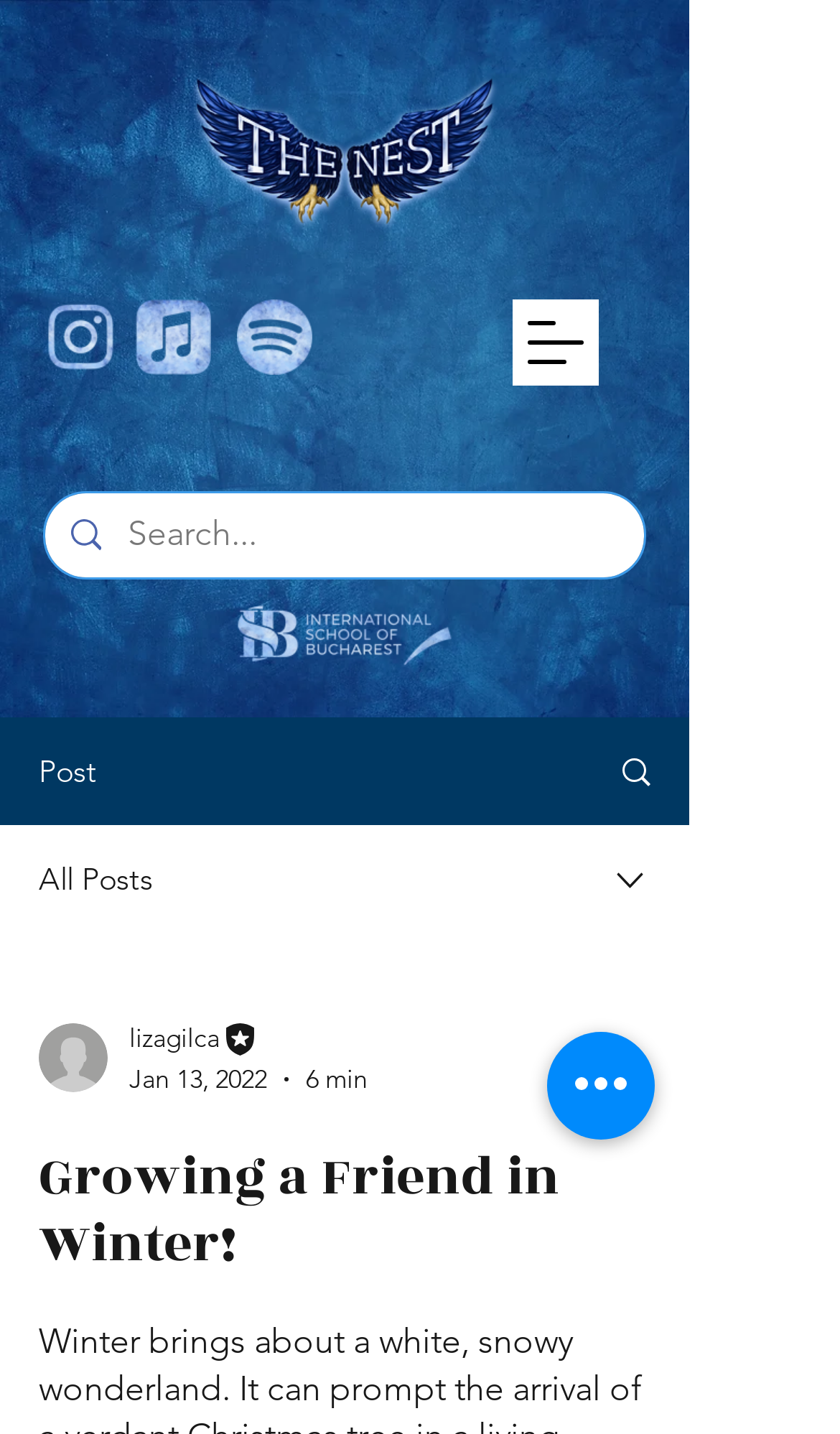How many buttons are there in the navigation menu?
Please answer the question with a detailed and comprehensive explanation.

I looked at the navigation menu and found two buttons, one for 'Open navigation menu' and one for 'Quick actions'.